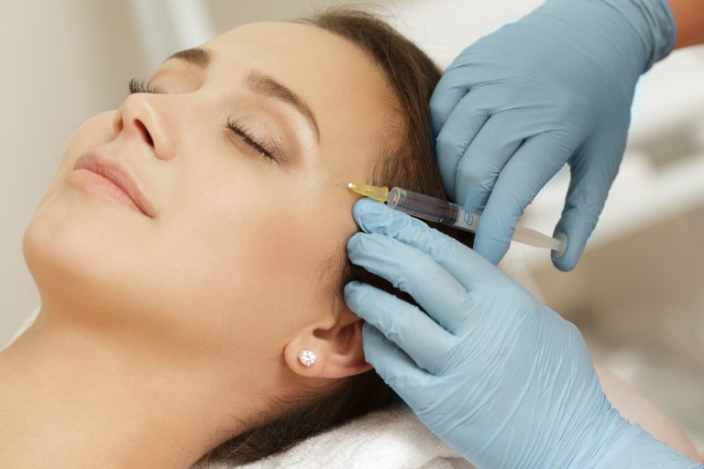What color are the practitioner's gloves?
From the details in the image, answer the question comprehensively.

The caption specifically mentions that the practitioner is wearing blue gloves, which suggests that the gloves are blue in color.